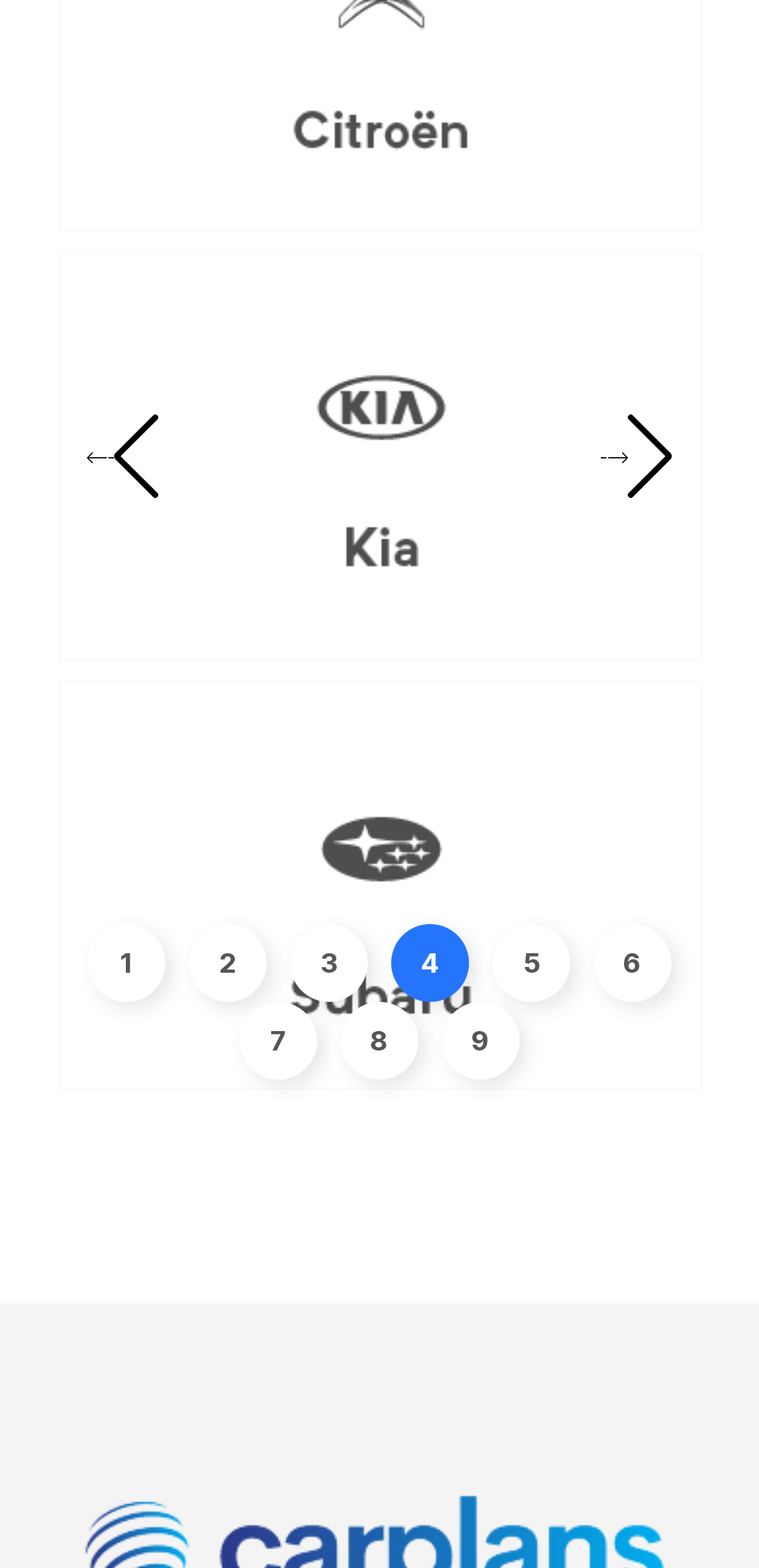What is the purpose of the buttons on the bottom?
Give a single word or phrase as your answer by examining the image.

Navigation